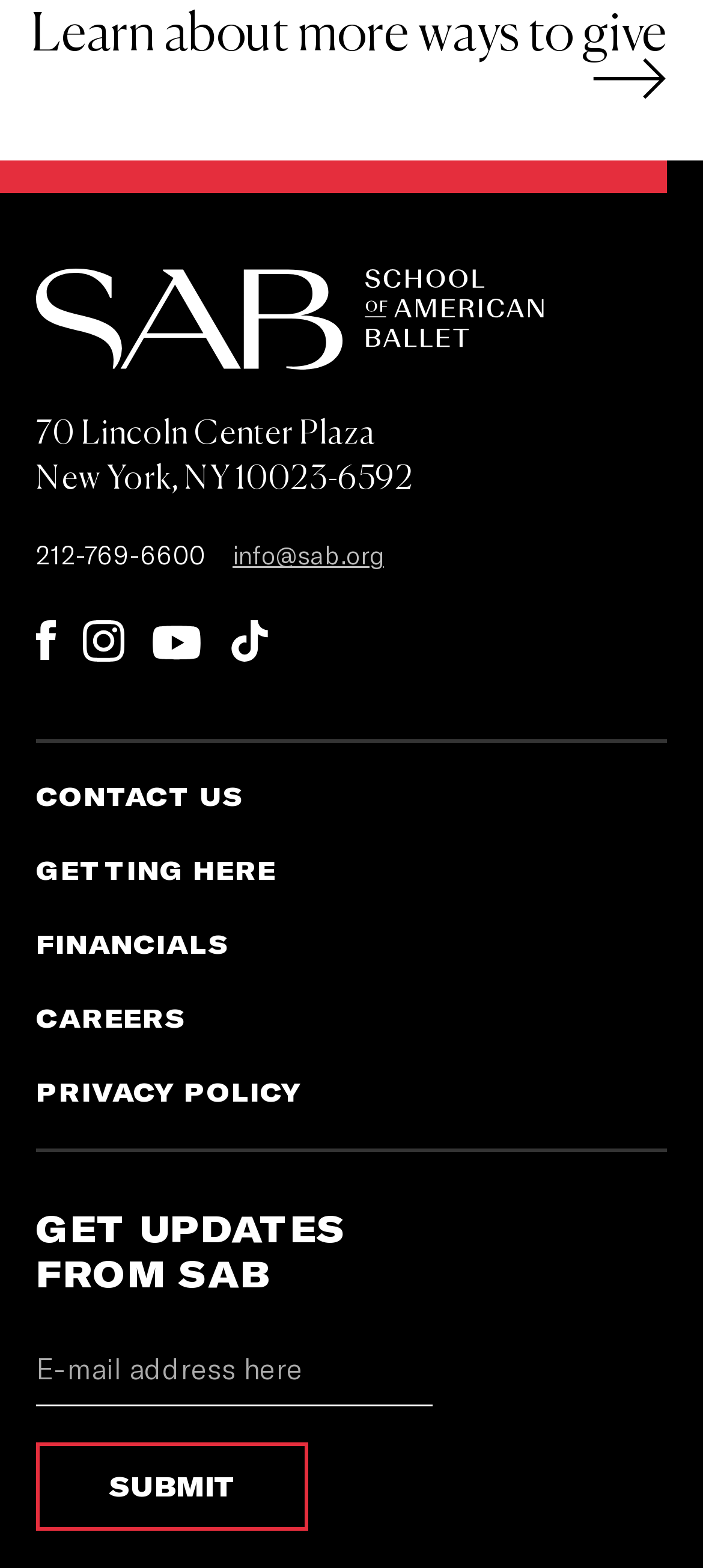Using the webpage screenshot and the element description 212-769-6600, determine the bounding box coordinates. Specify the coordinates in the format (top-left x, top-left y, bottom-right x, bottom-right y) with values ranging from 0 to 1.

[0.051, 0.344, 0.292, 0.365]